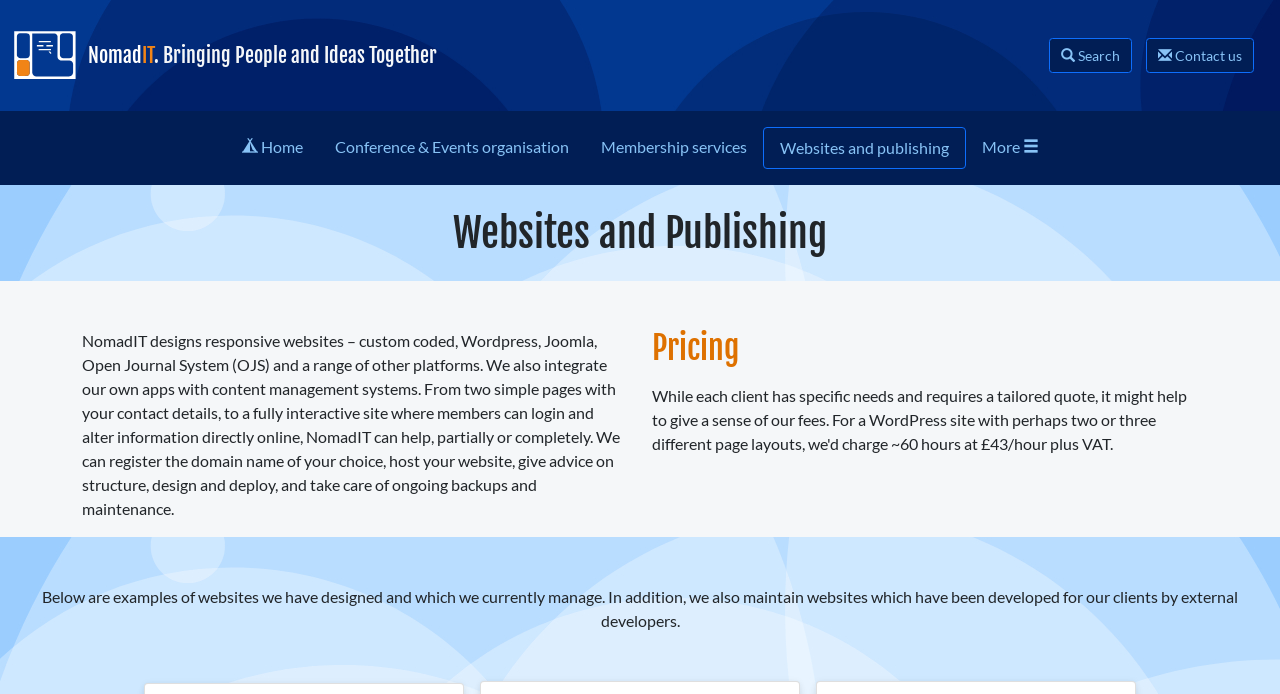Please identify the bounding box coordinates of the element's region that I should click in order to complete the following instruction: "Learn more about websites and publishing". The bounding box coordinates consist of four float numbers between 0 and 1, i.e., [left, top, right, bottom].

[0.596, 0.183, 0.754, 0.244]